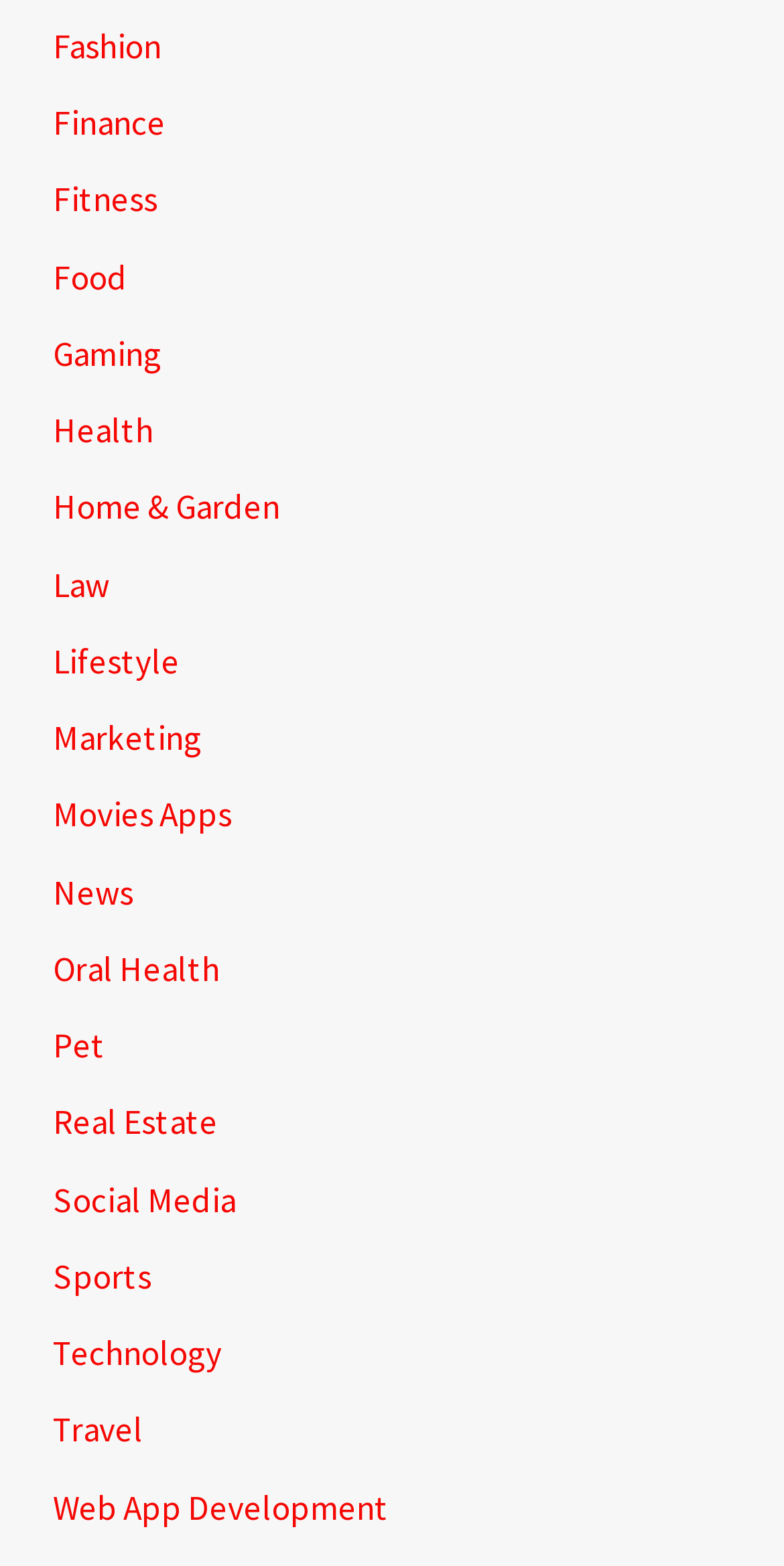Determine the bounding box coordinates of the target area to click to execute the following instruction: "click on Fashion."

[0.067, 0.015, 0.206, 0.043]